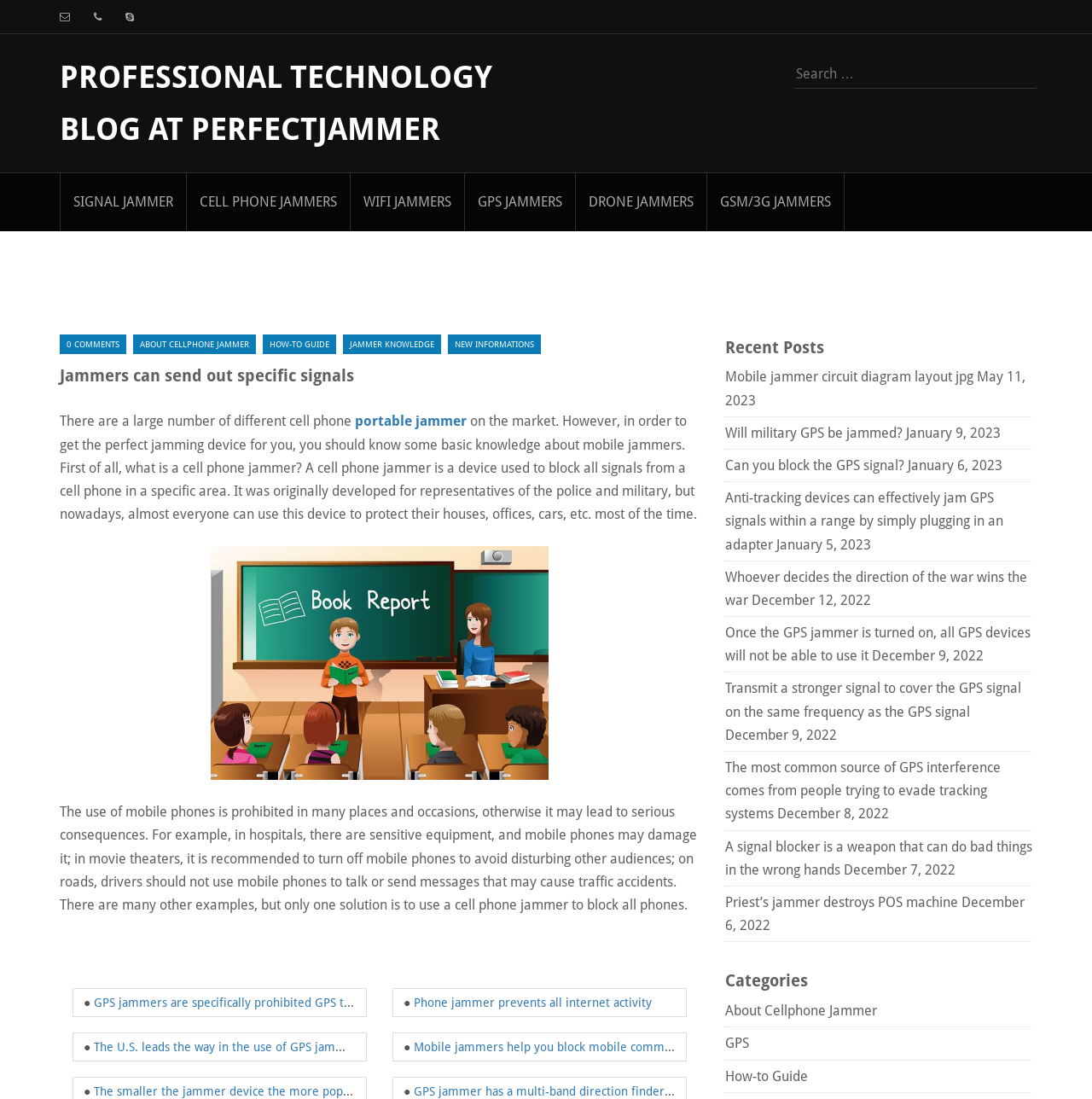Illustrate the webpage with a detailed description.

This webpage is a technology blog focused on jammers and signal blocking devices. At the top, there is a heading that reads "PROFESSIONAL TECHNOLOGY BLOG AT PERFECTJAMMER" with a link to the blog's homepage. Below this, there is a search bar with a label "Search for:" where users can input keywords to search for specific content on the blog.

To the right of the search bar, there are several links to different categories of jammers, including signal jammers, cell phone jammers, Wi-Fi jammers, GPS jammers, and drone jammers. These links are arranged horizontally and take up a significant portion of the top section of the page.

The main content of the page is an article that discusses cell phone jammers, their uses, and how they work. The article is divided into several sections, with headings and subheadings that provide a clear structure to the content. The text is accompanied by several links to related articles and topics, which are scattered throughout the article.

Below the main article, there is a section titled "Recent Posts" that lists several recent articles on the blog, along with their publication dates. Each article title is a link to the full article, and they are arranged in a vertical list.

To the right of the "Recent Posts" section, there is a list of categories, including "About Cellphone Jammer", "GPS", and "How-to Guide", which provide a way for users to navigate to specific topics on the blog.

Throughout the page, there are several links to related articles and topics, which are indicated by blue underlined text. These links are scattered throughout the article and the "Recent Posts" section, providing users with a way to explore related content on the blog.